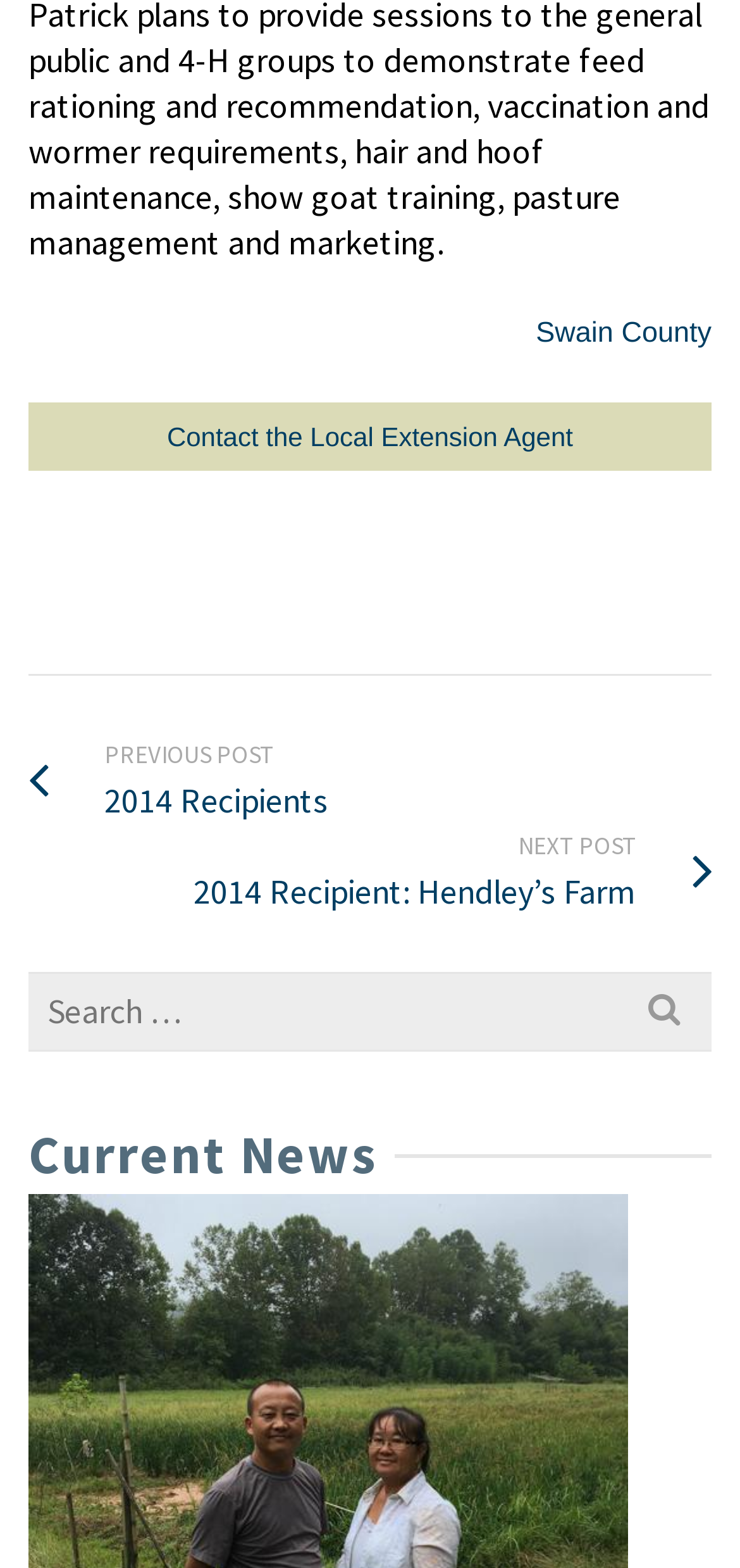Give the bounding box coordinates for this UI element: "Swain County". The coordinates should be four float numbers between 0 and 1, arranged as [left, top, right, bottom].

[0.724, 0.202, 0.962, 0.223]